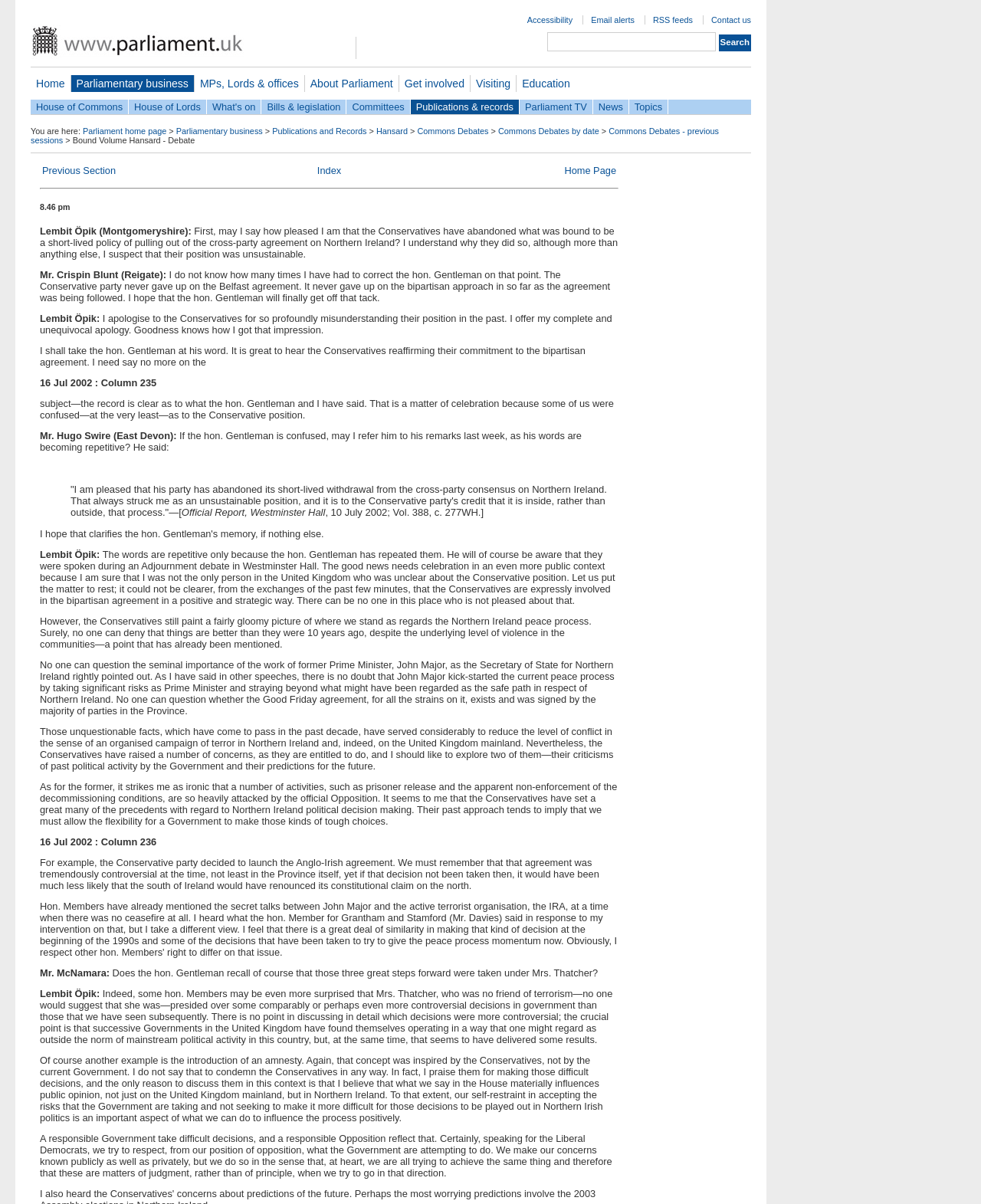Identify the bounding box coordinates of the element to click to follow this instruction: 'View previous section'. Ensure the coordinates are four float values between 0 and 1, provided as [left, top, right, bottom].

[0.043, 0.137, 0.118, 0.146]